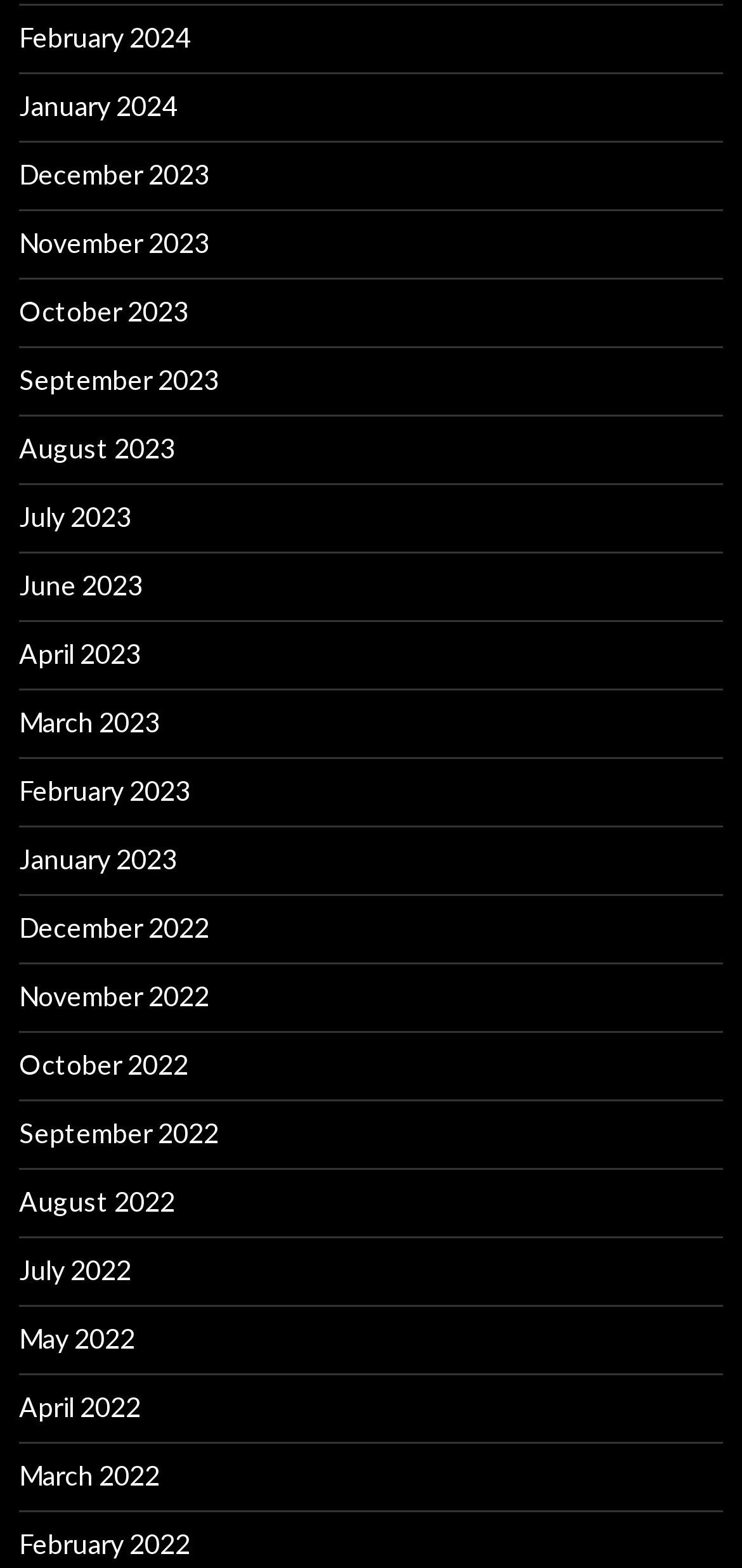Identify the bounding box coordinates of the section to be clicked to complete the task described by the following instruction: "go to January 2023". The coordinates should be four float numbers between 0 and 1, formatted as [left, top, right, bottom].

[0.026, 0.538, 0.238, 0.558]